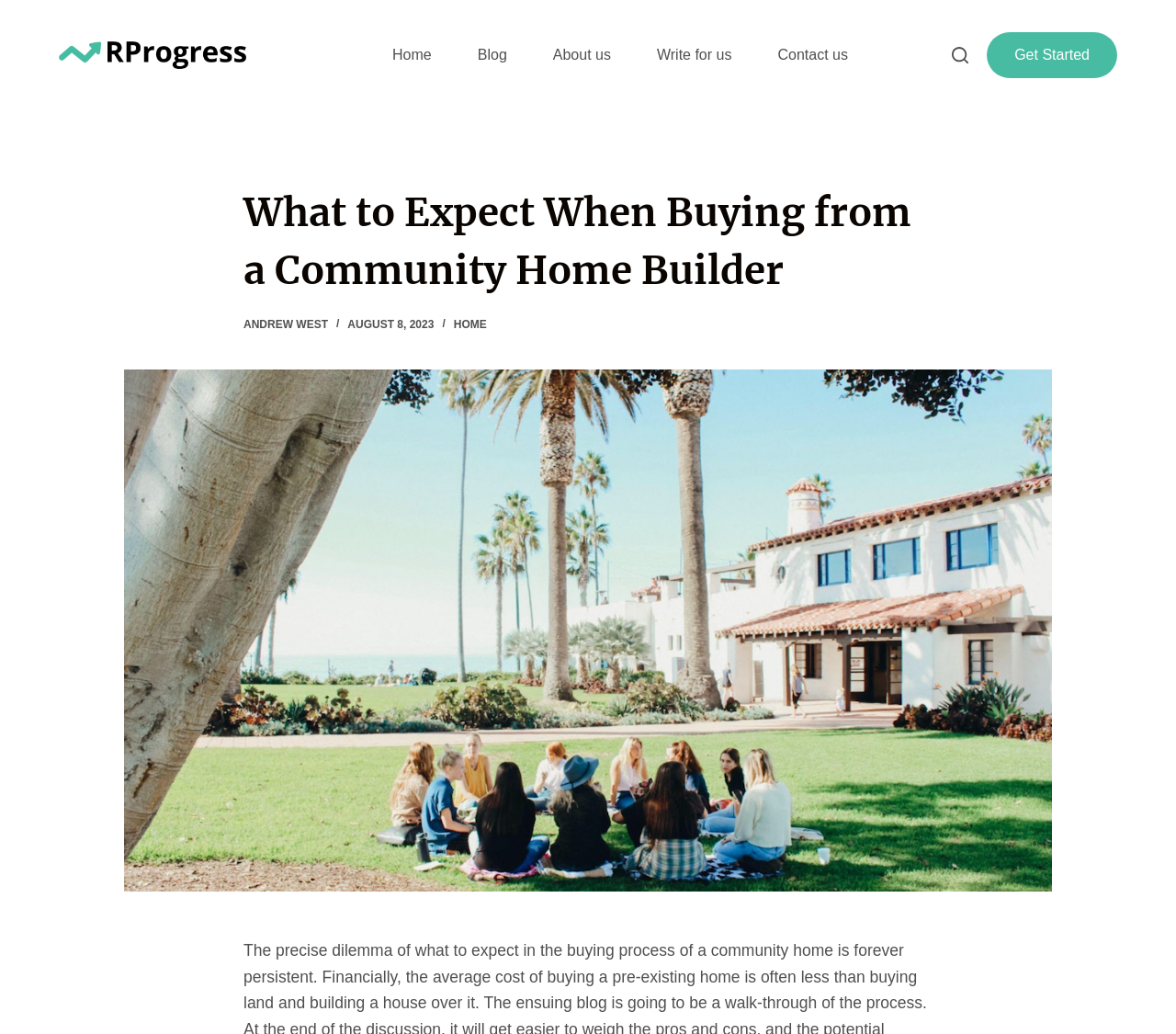Please determine the bounding box coordinates of the element's region to click in order to carry out the following instruction: "go to home page". The coordinates should be four float numbers between 0 and 1, i.e., [left, top, right, bottom].

[0.314, 0.032, 0.387, 0.075]